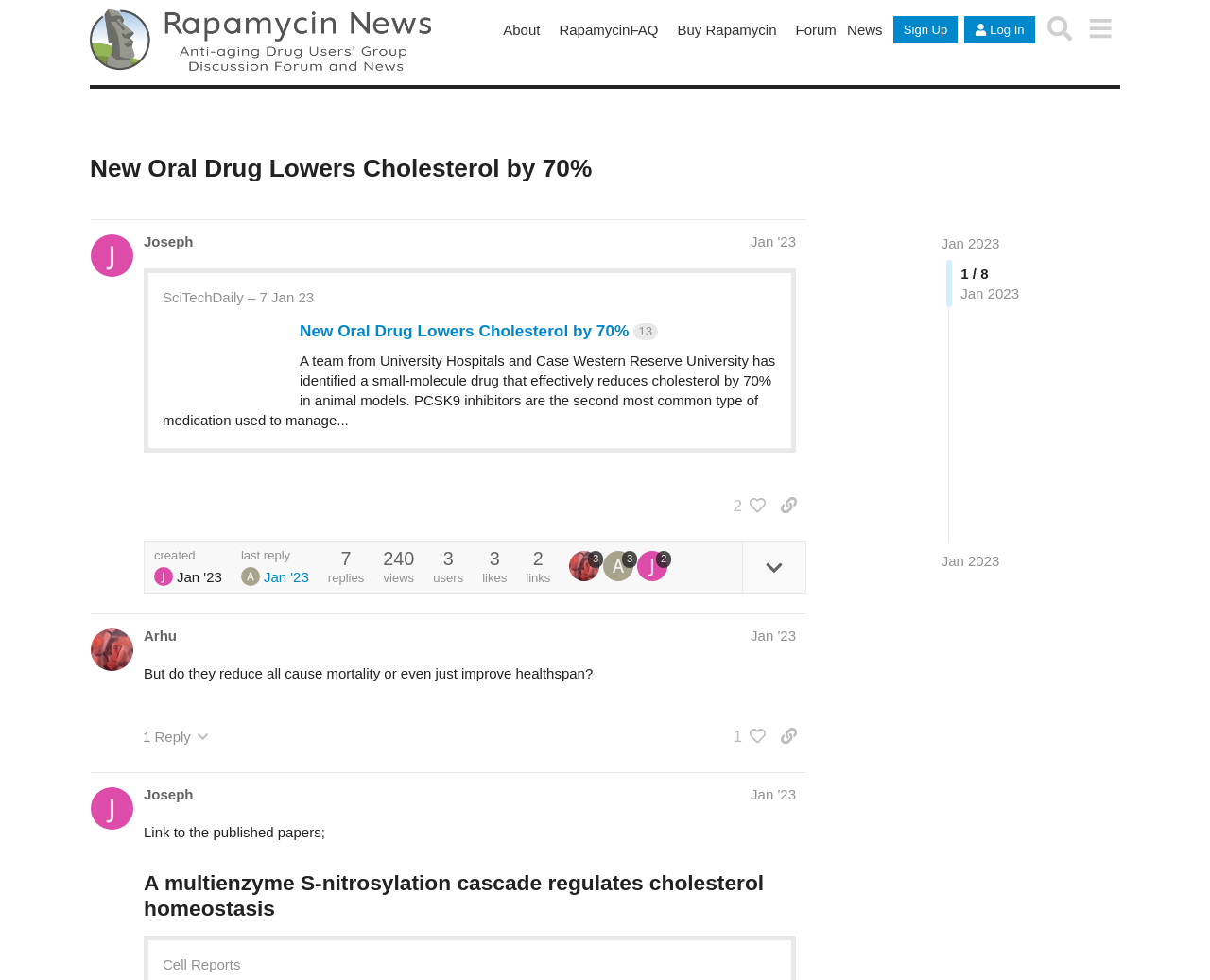Identify the bounding box coordinates of the section that should be clicked to achieve the task described: "View the post by Joseph".

[0.075, 0.223, 0.766, 0.626]